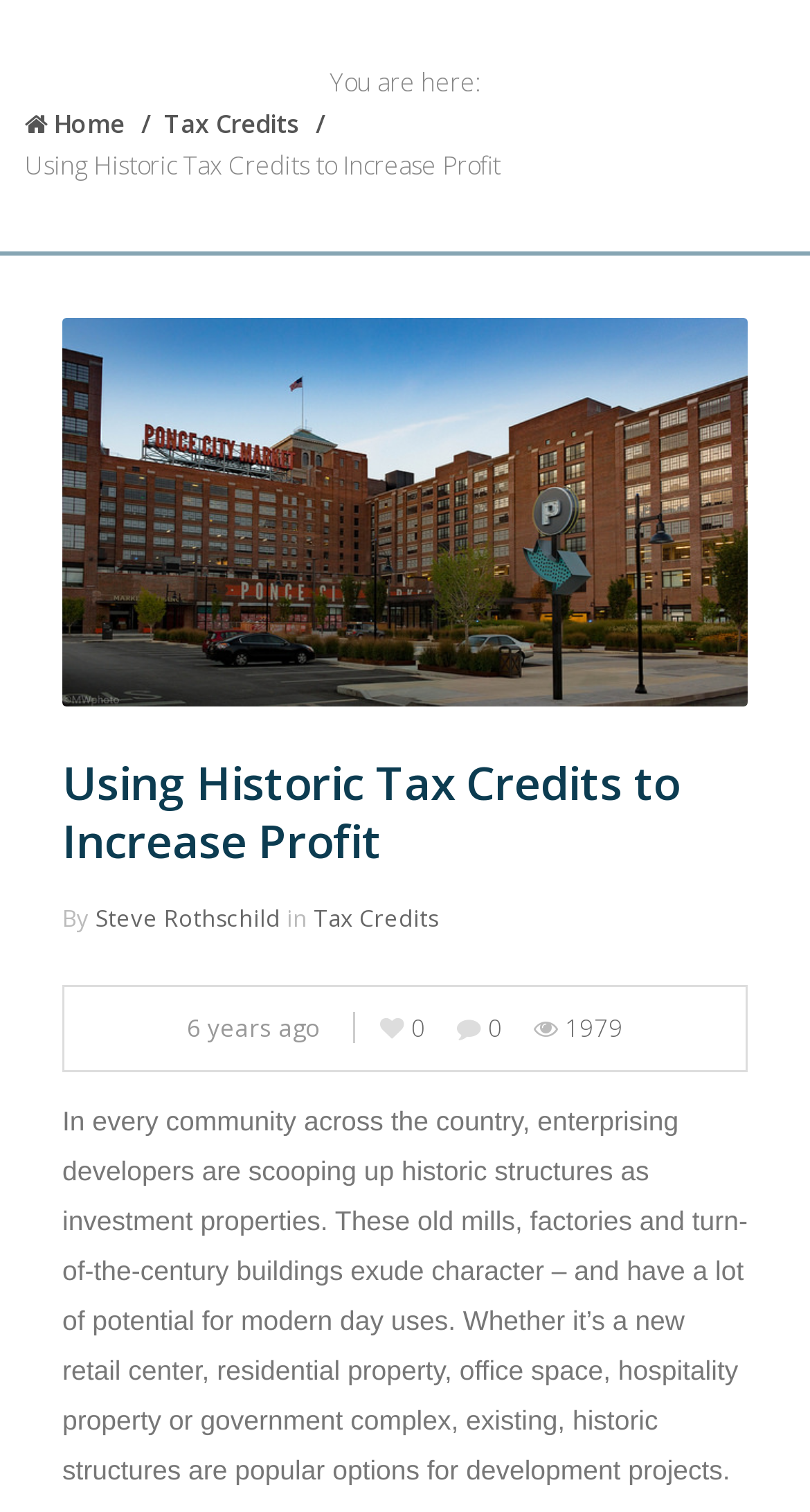Locate the bounding box coordinates of the area where you should click to accomplish the instruction: "read the article".

[0.077, 0.498, 0.923, 0.577]